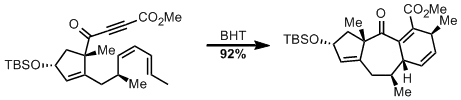Explain in detail what you see in the image.

The image illustrates a key step in the organic synthesis research conducted by Zhen Yang's group. On the left side, the structure of a precursor molecule is depicted, featuring several functional groups, including a TBS (tert-butyldimethylsilyl) protecting group and an alkyne. The right side shows the resultant product after treatment with BHT (2,6-di-tert-butyl-4-methylphenol), indicating a high yield of 92%. This transformation underscores the successful development of a complex tricyclic ring system, demonstrating the innovative approaches used in modern synthetic chemistry to tackle challenging synthesis hurdles. The reaction exemplifies how strategic use of protective groups and catalysts can lead to impressive outcomes in the field of organic synthesis.